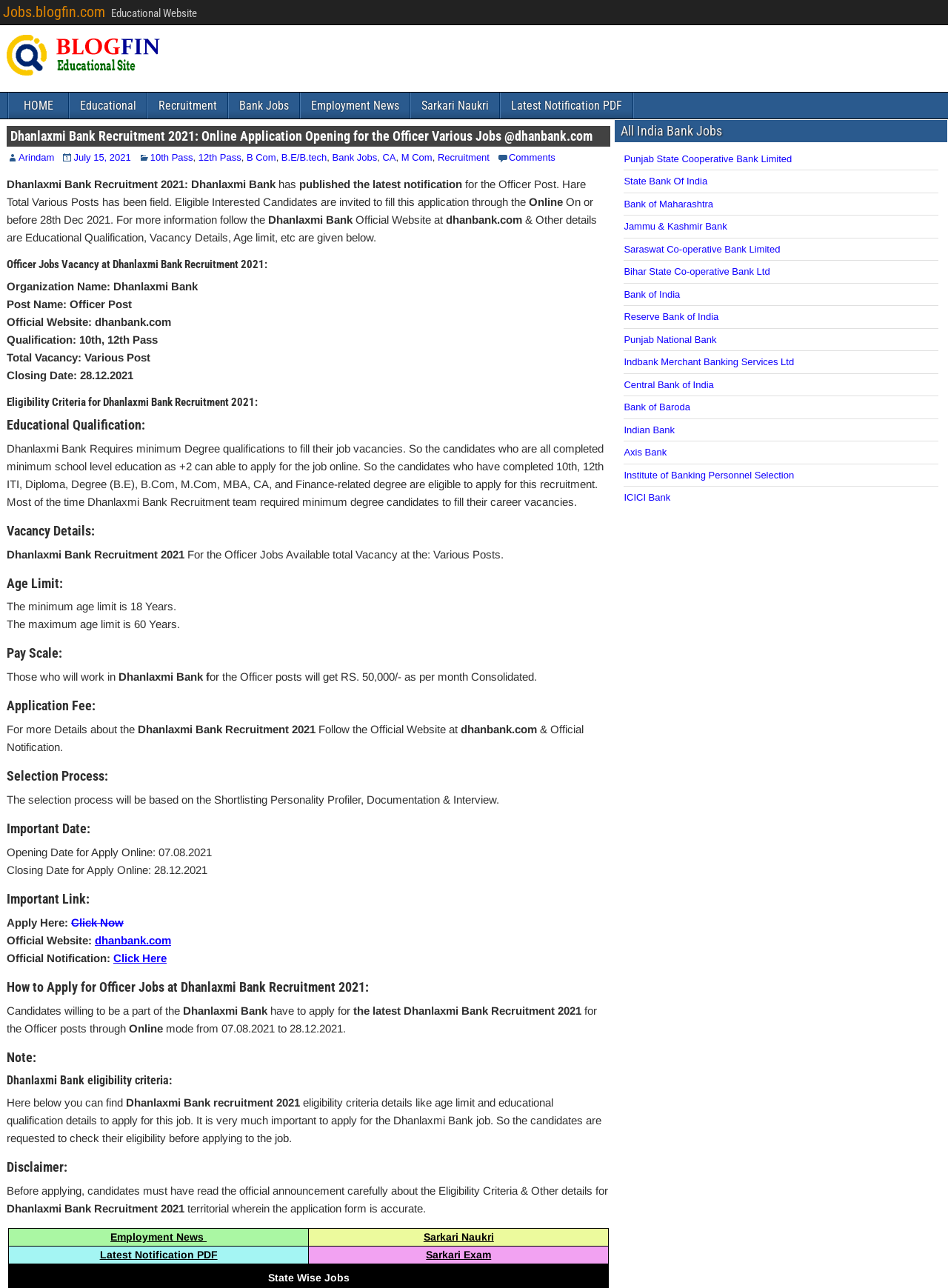What is the educational qualification required for the Officer Post?
Please give a detailed and thorough answer to the question, covering all relevant points.

I found the answer by looking at the heading 'Educational Qualification:' and the static text 'Dhanlaxmi Bank Requires minimum Degree qualifications to fill their job vacancies. So the candidates who are all completed minimum school level education as +2 can able to apply for the job online. So the candidates who have completed 10th, 12th ITI, Diploma, Degree (B.E), B.Com, M.Com, MBA, CA, and Finance-related degree are eligible to apply for this recruitment.' under it.